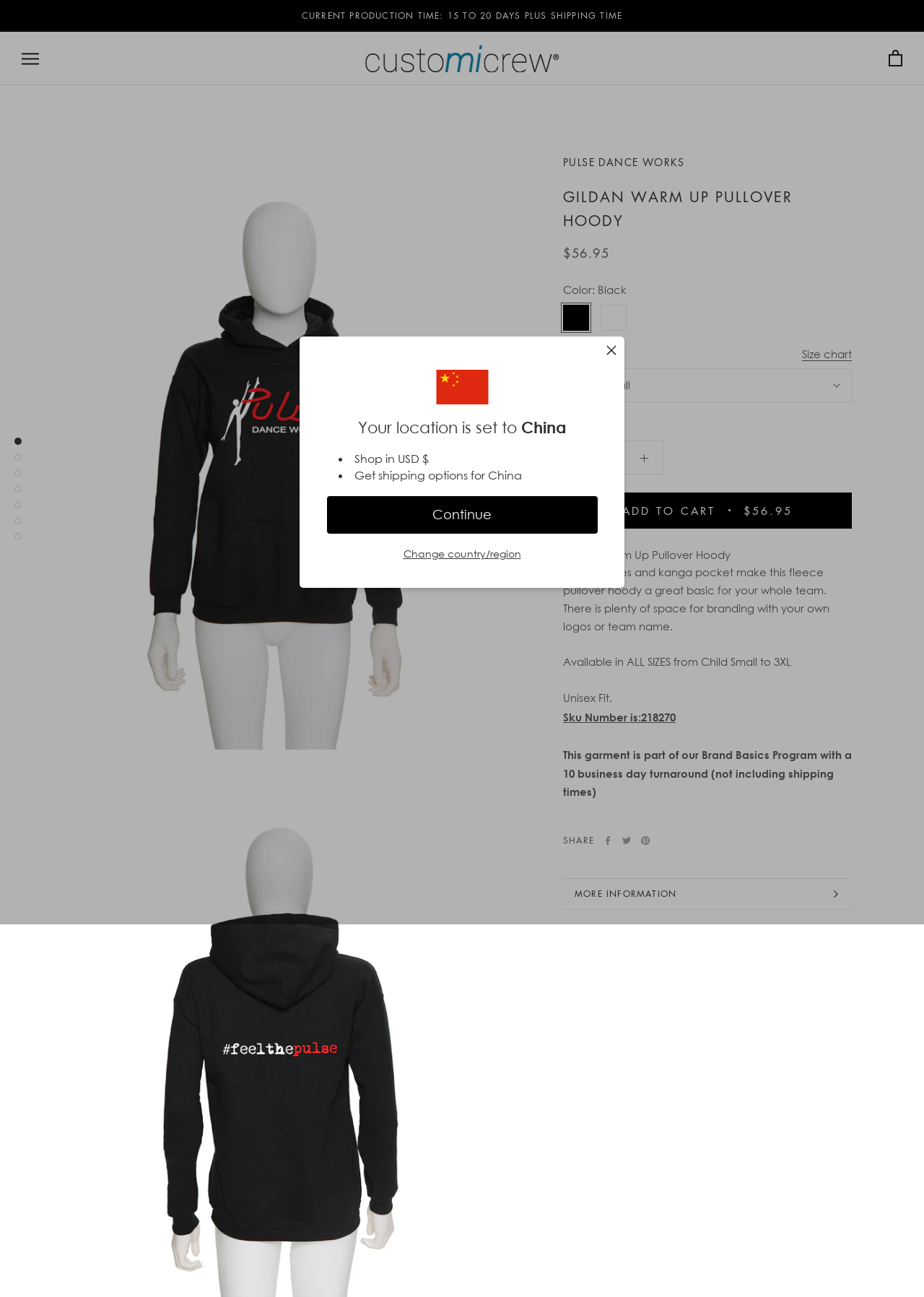Please specify the bounding box coordinates for the clickable region that will help you carry out the instruction: "View product details of Gildan Warm Up Pullover Hoody".

[0.09, 0.118, 0.52, 0.578]